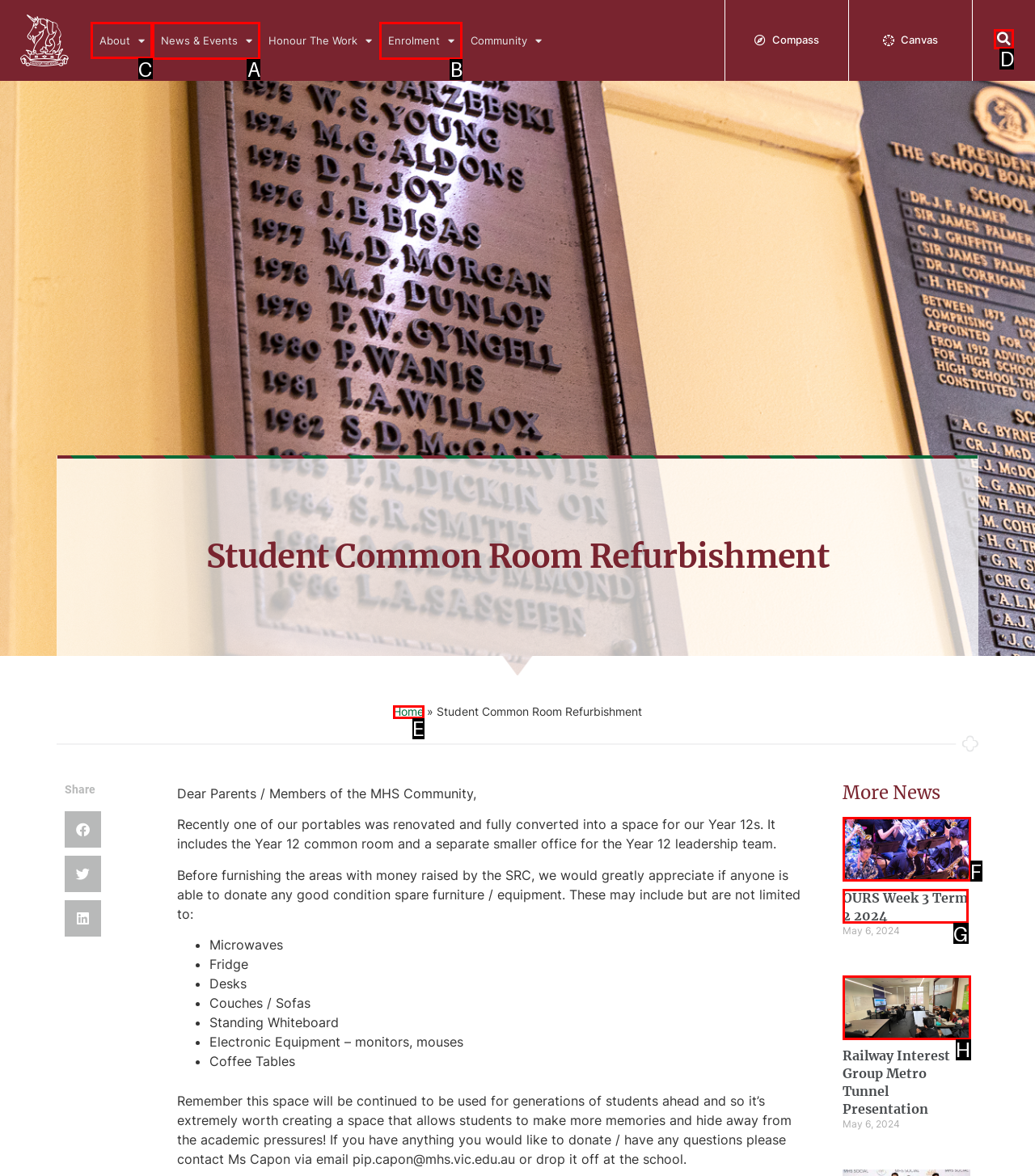Select the proper UI element to click in order to perform the following task: Click on the 'About' menu. Indicate your choice with the letter of the appropriate option.

C